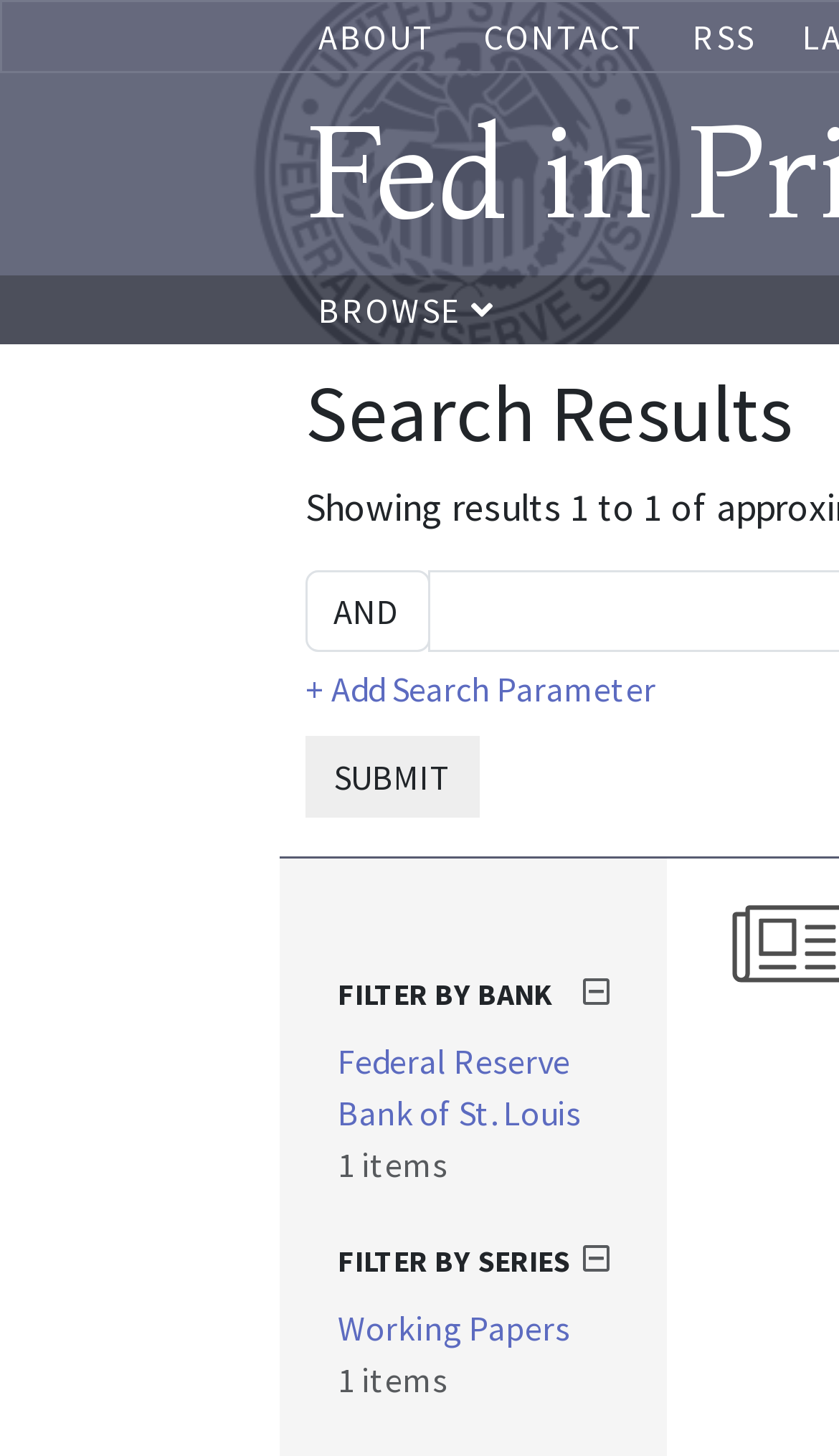Present a detailed account of what is displayed on the webpage.

The webpage appears to be a search or filtering page related to air passengers, with a focus on Federal Reserve Bank data. At the top, there are three links: "ABOUT", "CONTACT", and "RSS", positioned horizontally and aligned to the top of the page. 

Below these links, there is a prominent link "BROWSE" with an icon, followed by a combobox and a link "+ Add Search Parameter". A "SUBMIT" button is located to the right of the combobox. 

The main content of the page is divided into two sections, both with headings that include an icon. The first section is "FILTER BY BANK" and contains a link to "Federal Reserve Bank of St. Louis" and a text "1 items". The second section is "FILTER BY SERIES" and contains a link to "Working Papers". Both sections are positioned vertically, one below the other, and aligned to the left side of the page.